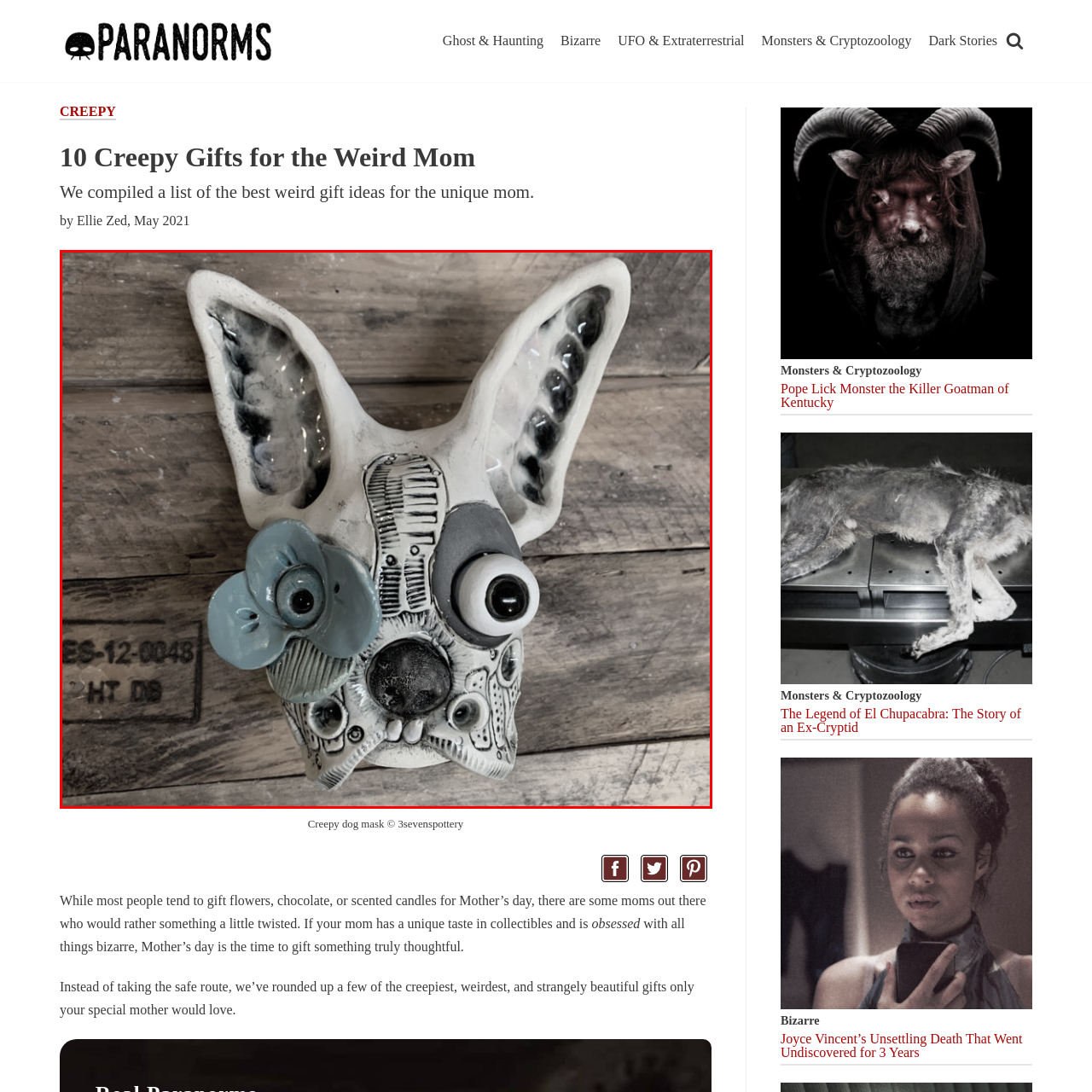Focus on the image enclosed by the red outline and give a short answer: What type of gift is the ceramic dog suitable for?

Weird Mom